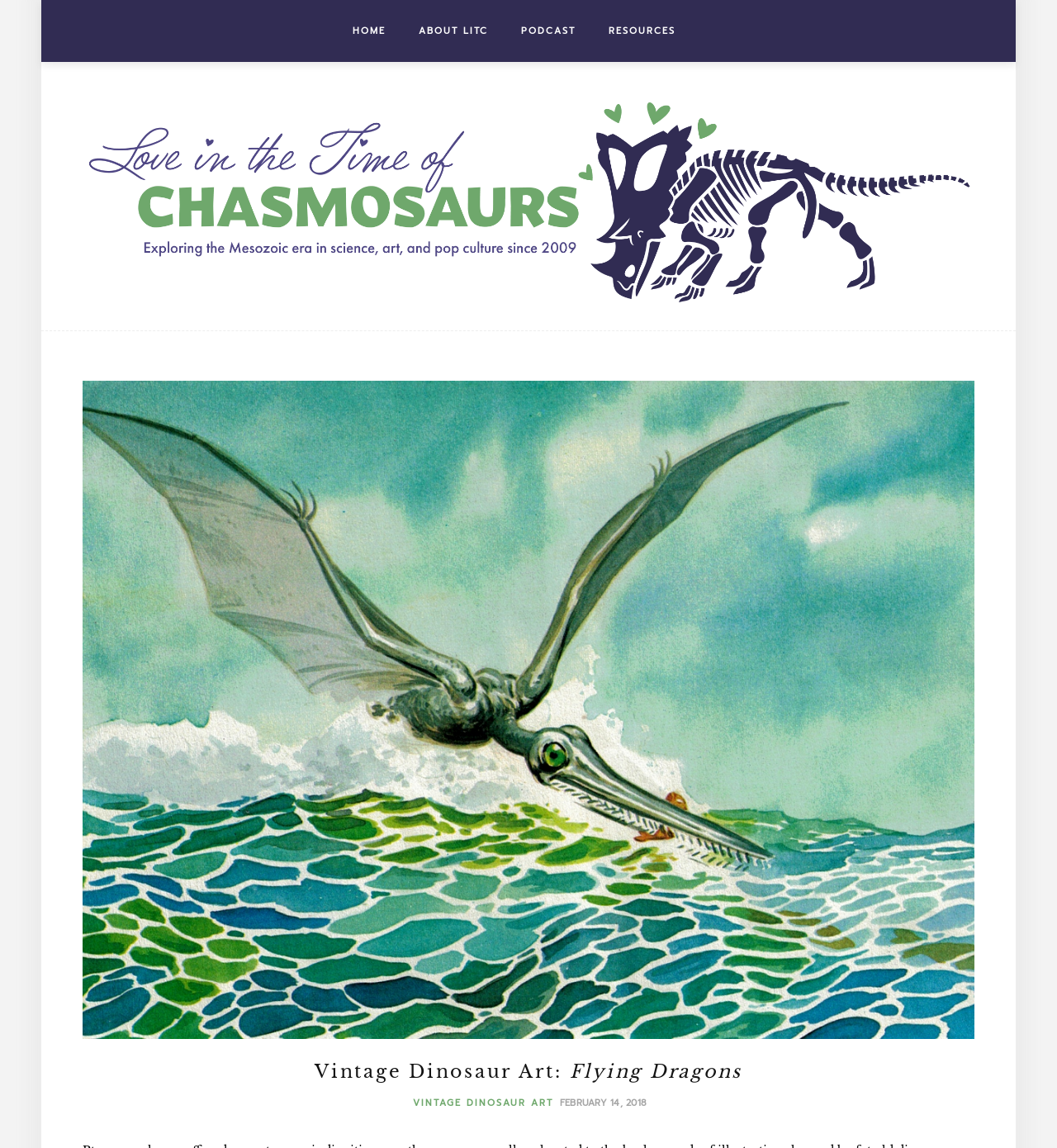Identify the bounding box for the UI element specified in this description: "Resources". The coordinates must be four float numbers between 0 and 1, formatted as [left, top, right, bottom].

[0.576, 0.007, 0.639, 0.047]